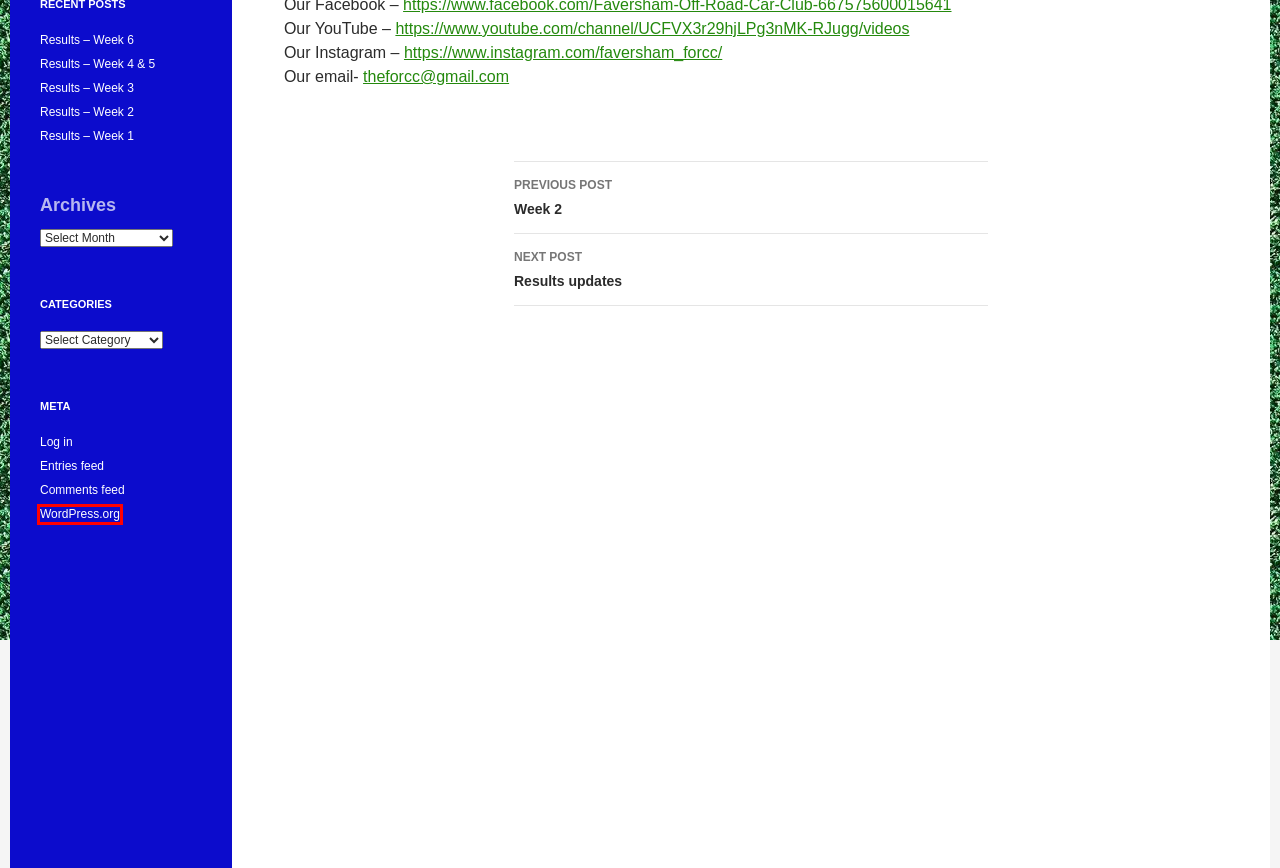Inspect the screenshot of a webpage with a red rectangle bounding box. Identify the webpage description that best corresponds to the new webpage after clicking the element inside the bounding box. Here are the candidates:
A. Results – Week 2 | Faversham Off-Road Car Club
B. Results – Week 1 | Faversham Off-Road Car Club
C. Results – Week 3 | Faversham Off-Road Car Club
D. Blog Tool, Publishing Platform, and CMS – WordPress.org English (UK)
E. Log In ‹ Faversham Off-Road Car Club — WordPress
F. Comments for Faversham Off-Road Car Club
G. Results – Week 6 | Faversham Off-Road Car Club
H. Results – Week 4 & 5 | Faversham Off-Road Car Club

D